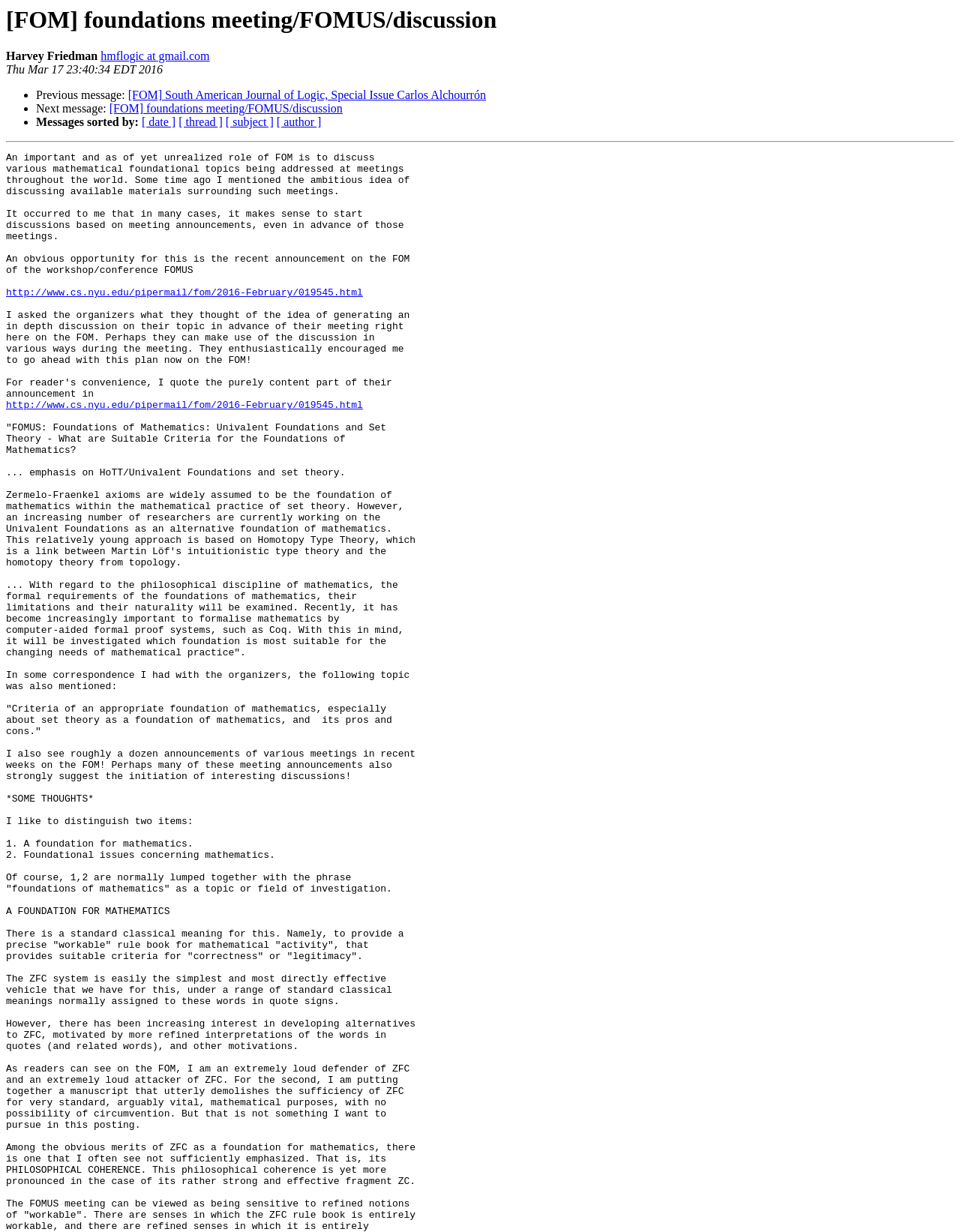Who is the author of the message?
Using the information from the image, give a concise answer in one word or a short phrase.

Harvey Friedman